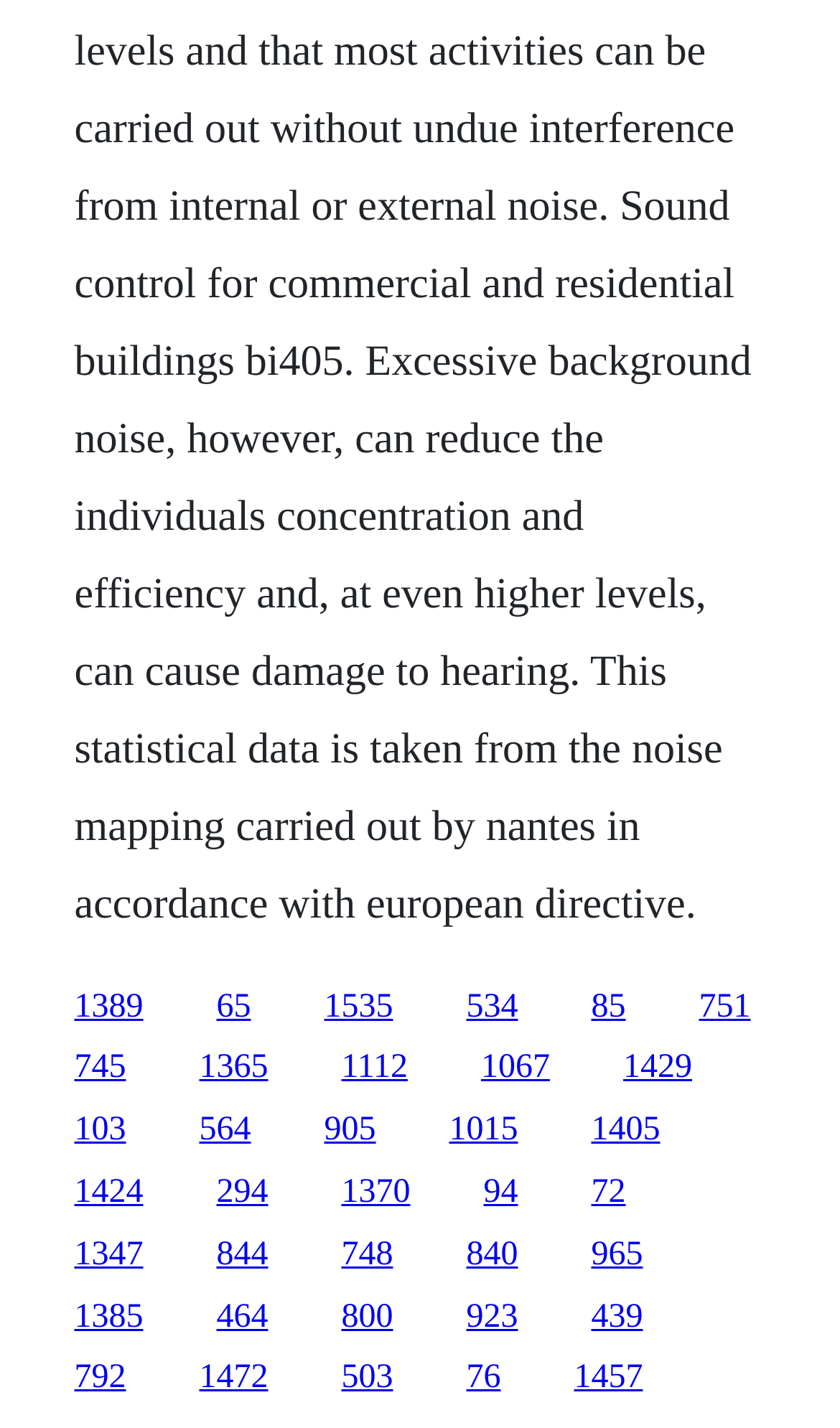Please determine the bounding box coordinates of the section I need to click to accomplish this instruction: "visit the fifth link".

[0.704, 0.692, 0.745, 0.717]